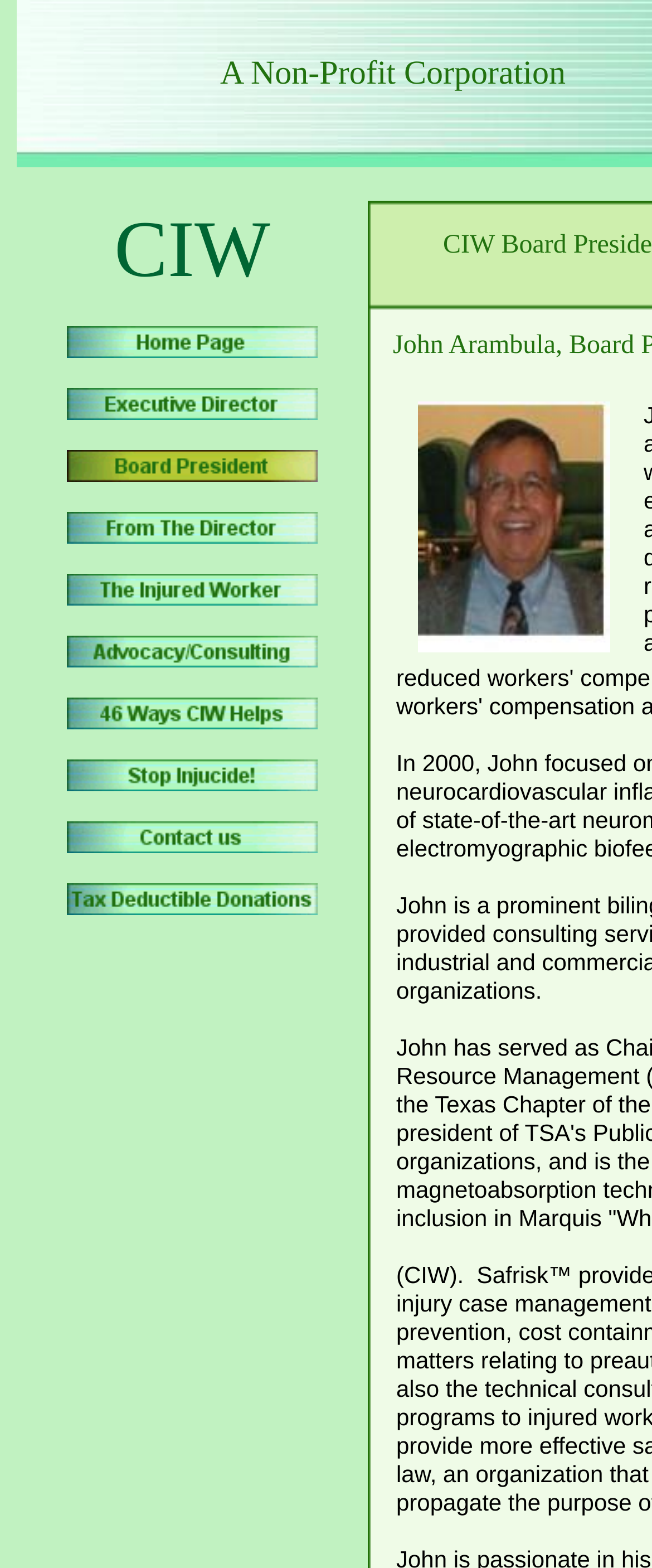Respond with a single word or phrase:
What is the text above the table?

organizations.